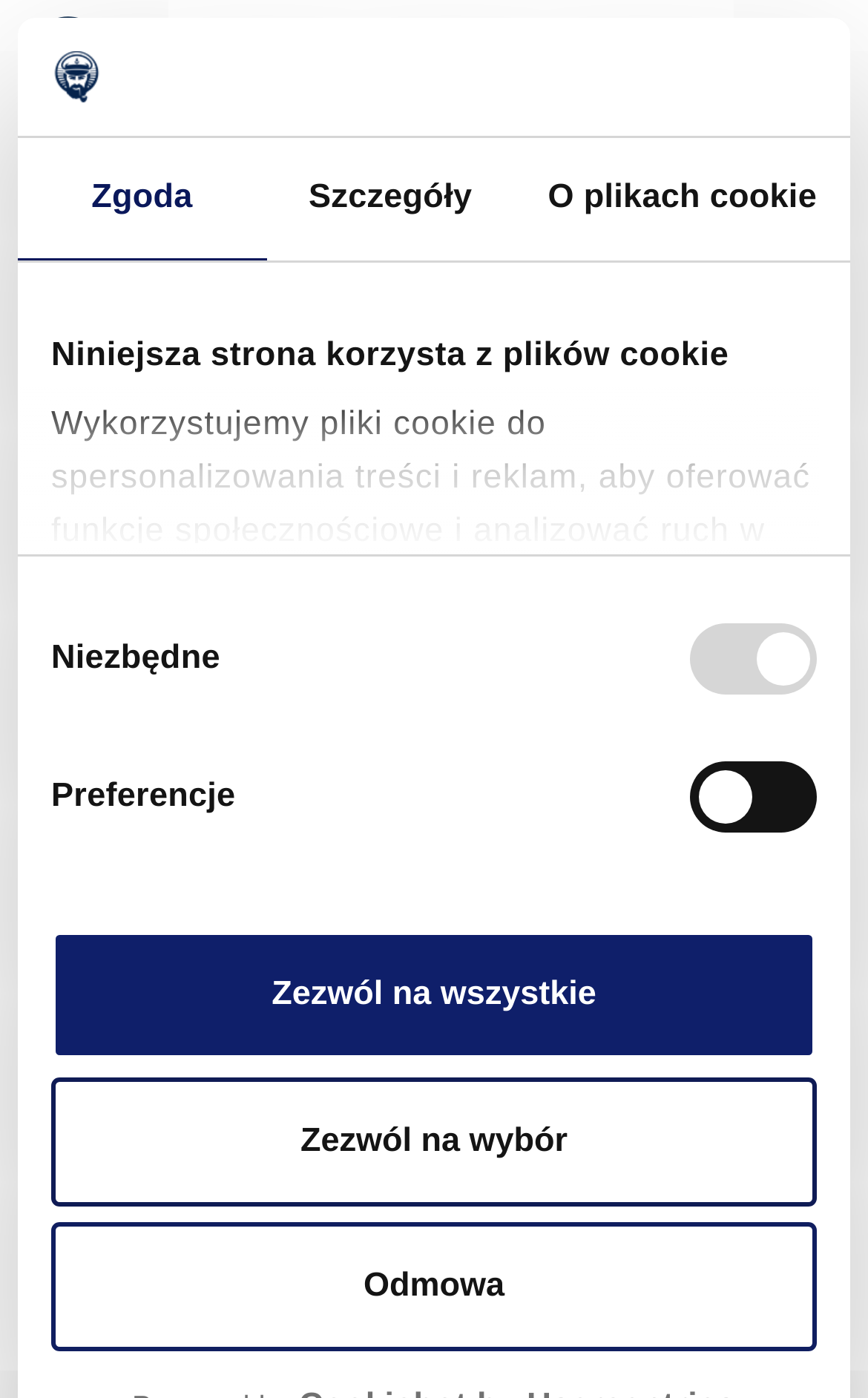Please find the bounding box coordinates (top-left x, top-left y, bottom-right x, bottom-right y) in the screenshot for the UI element described as follows: Zgoda

[0.021, 0.098, 0.307, 0.186]